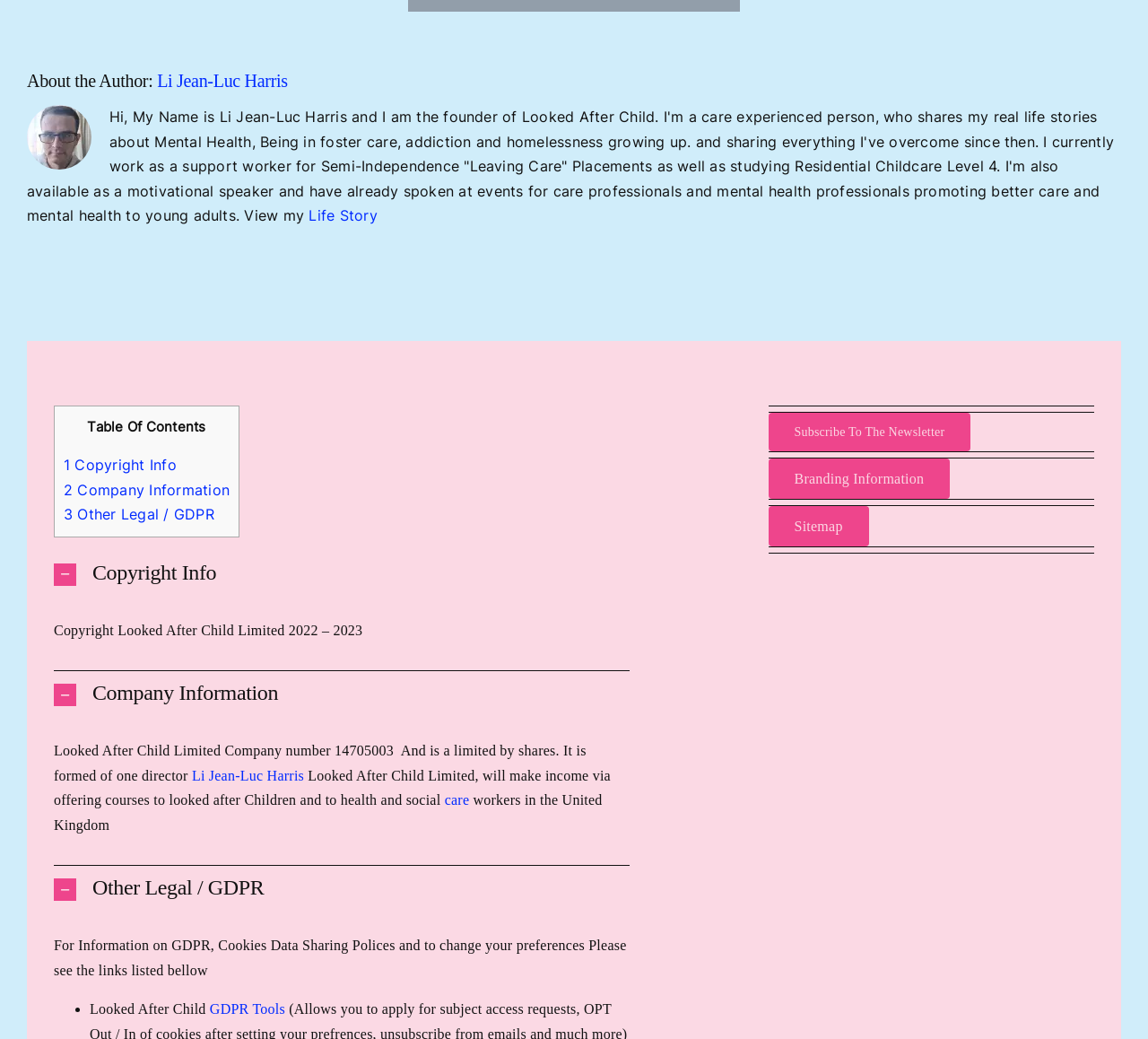Find and specify the bounding box coordinates that correspond to the clickable region for the instruction: "Leave a comment".

None